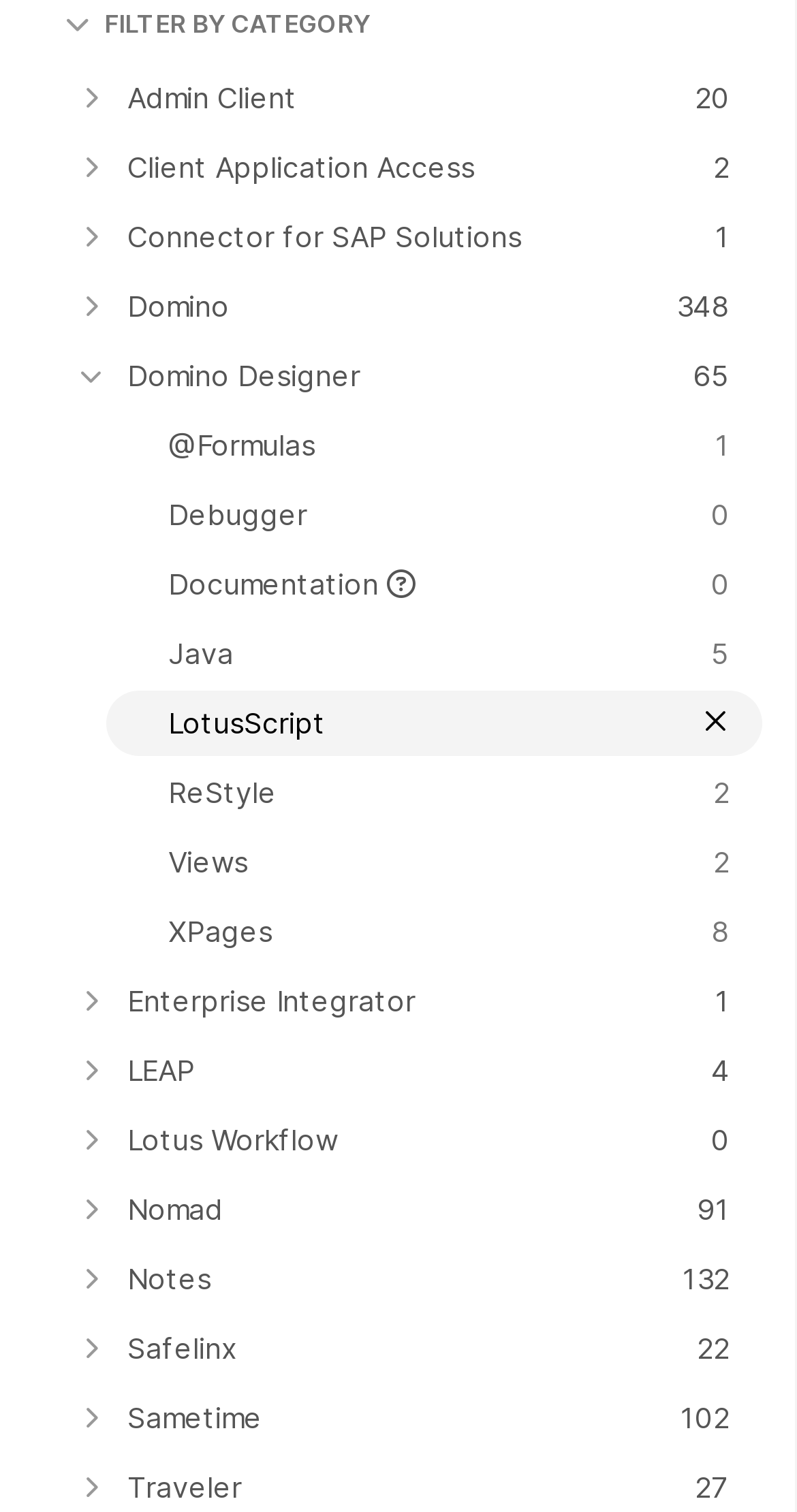Using the webpage screenshot, find the UI element described by Client Application Access 2. Provide the bounding box coordinates in the format (top-left x, top-left y, bottom-right x, bottom-right y), ensuring all values are floating point numbers between 0 and 1.

[0.082, 0.09, 0.956, 0.133]